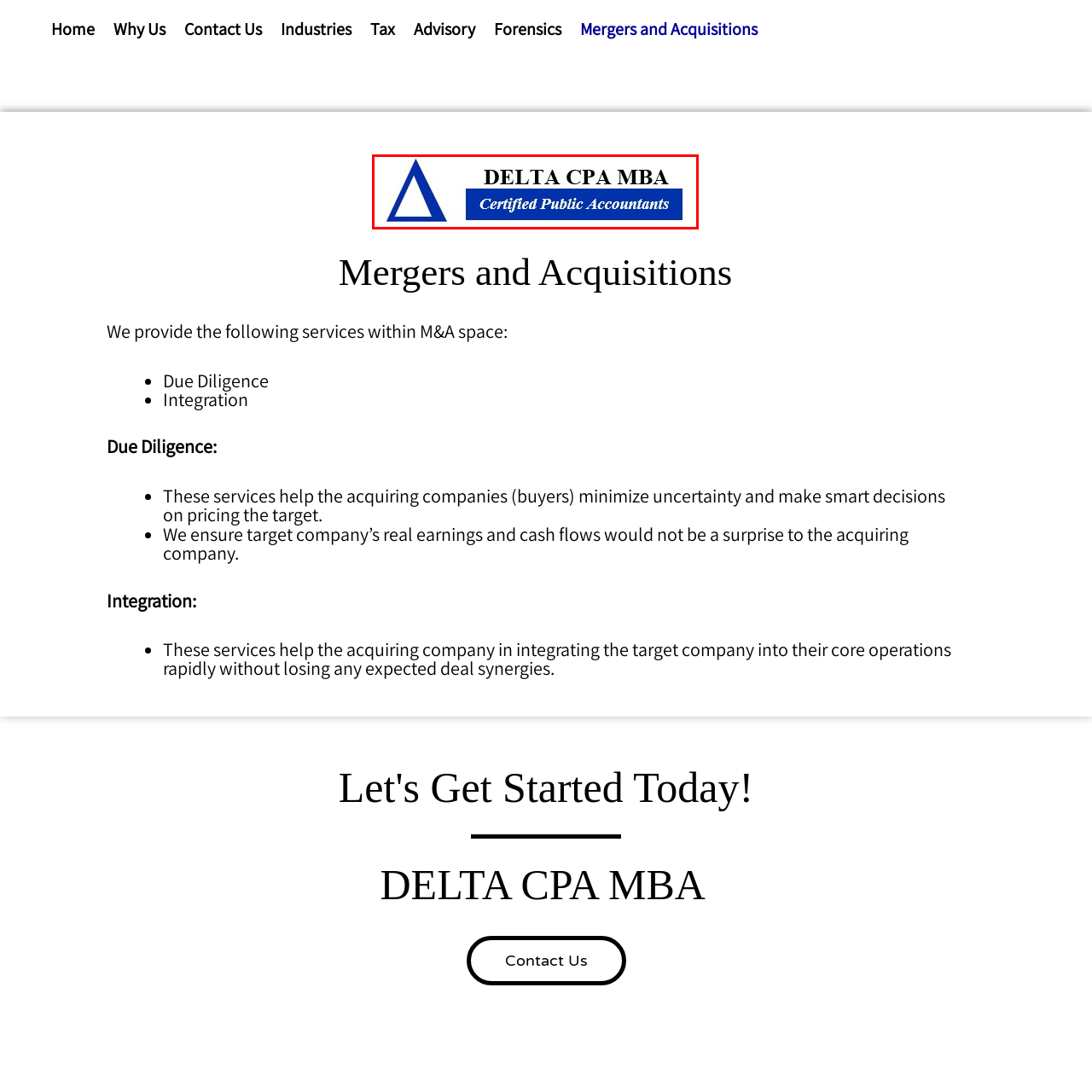What services does the company focus on? Observe the image within the red bounding box and give a one-word or short-phrase answer.

Certified public accounting